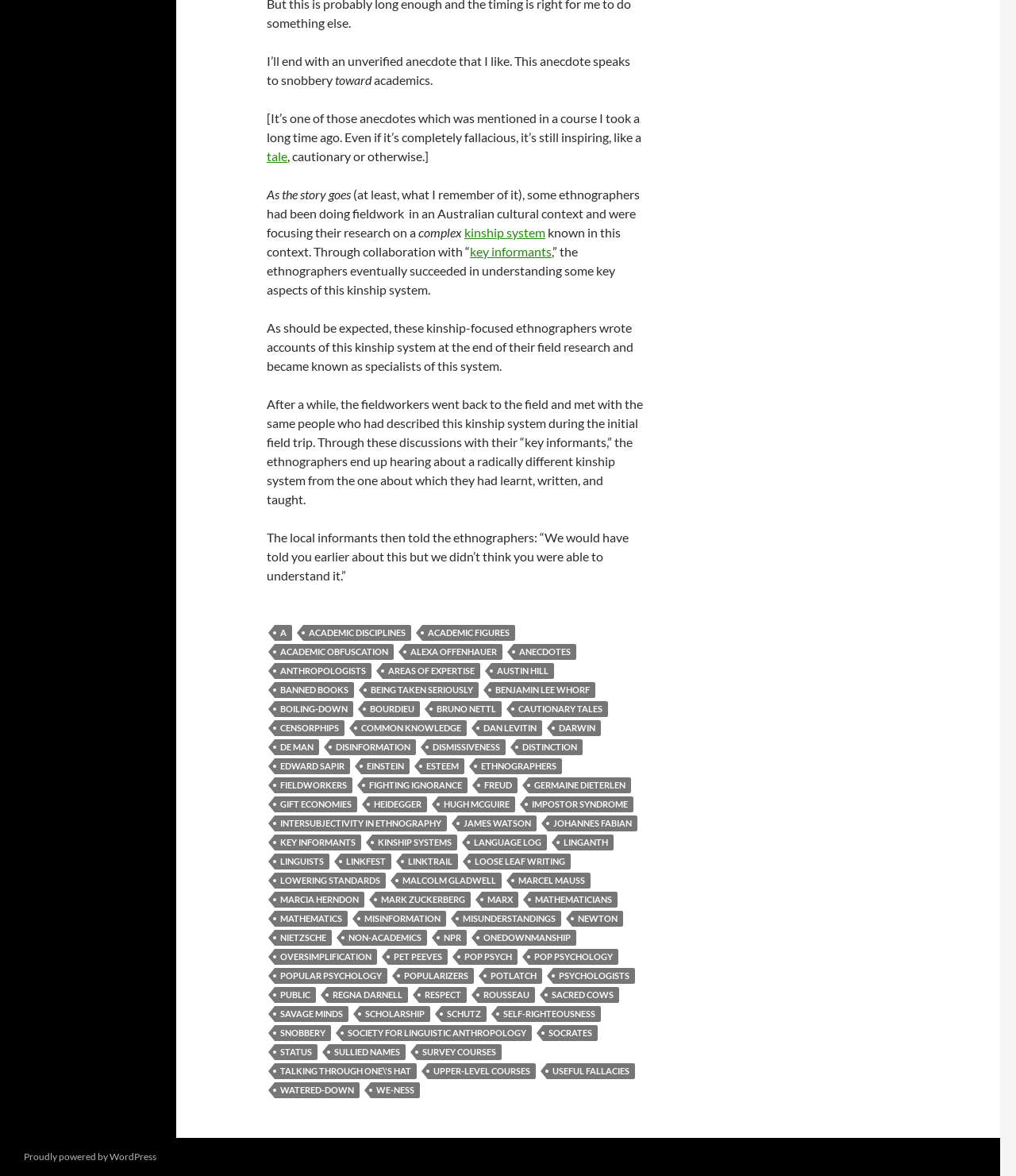What is the main theme of the webpage?
Offer a detailed and exhaustive answer to the question.

Based on the content of the webpage, including the anecdote and the links in the footer, the main theme appears to be related to academia and anthropology, with a focus on the limitations and challenges of academic research and understanding.